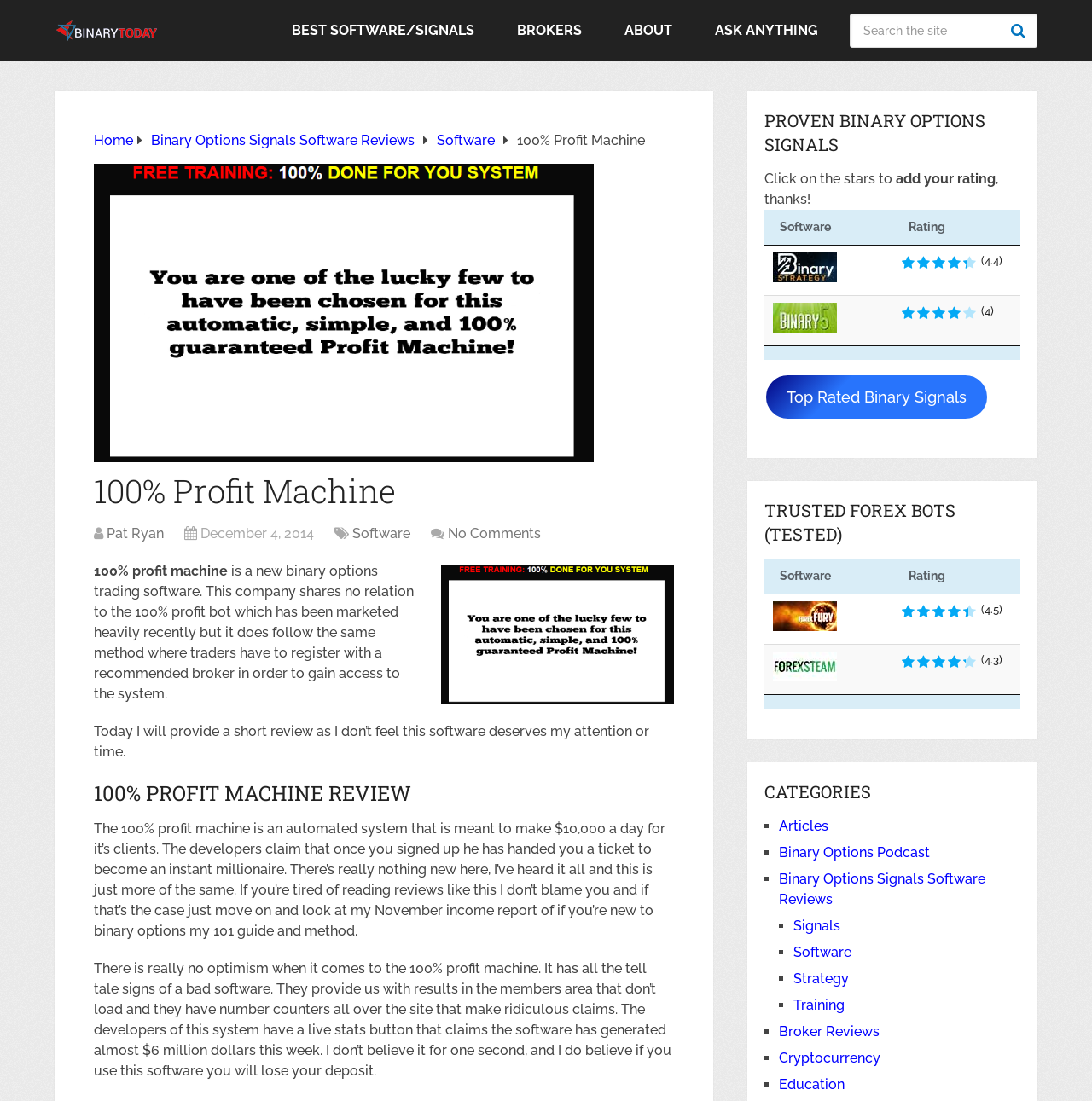Please mark the clickable region by giving the bounding box coordinates needed to complete this instruction: "Explore CATEGORIES".

[0.7, 0.708, 0.934, 0.73]